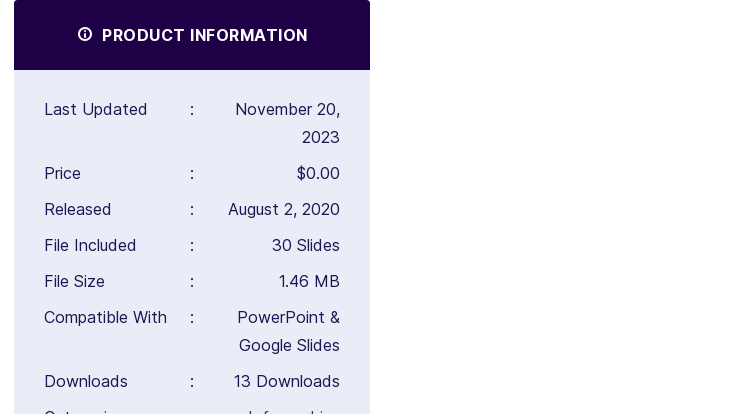Answer the question in a single word or phrase:
How many slides does the template include?

30